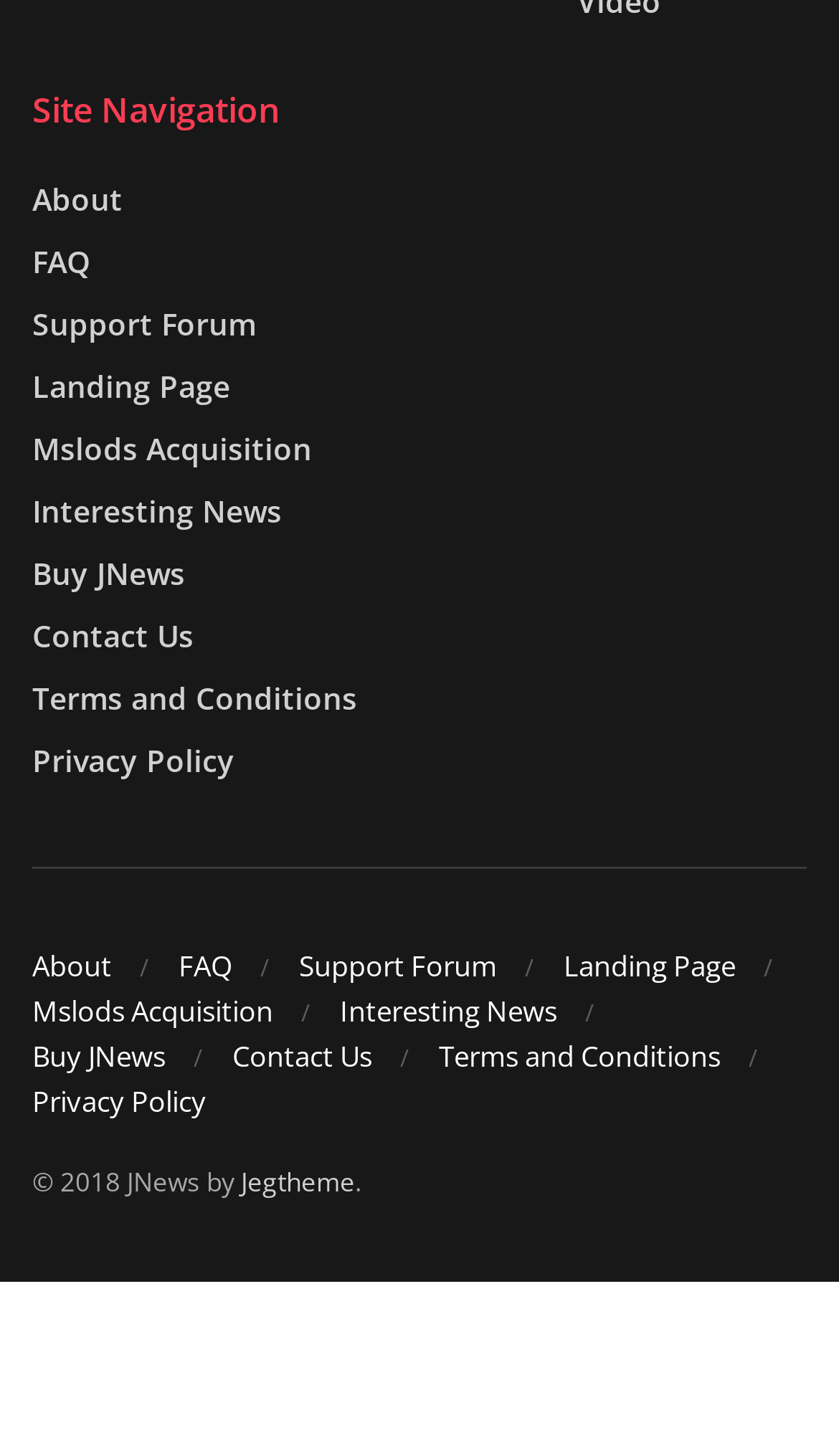Please identify the bounding box coordinates of the element that needs to be clicked to perform the following instruction: "contact us".

[0.038, 0.422, 0.231, 0.45]